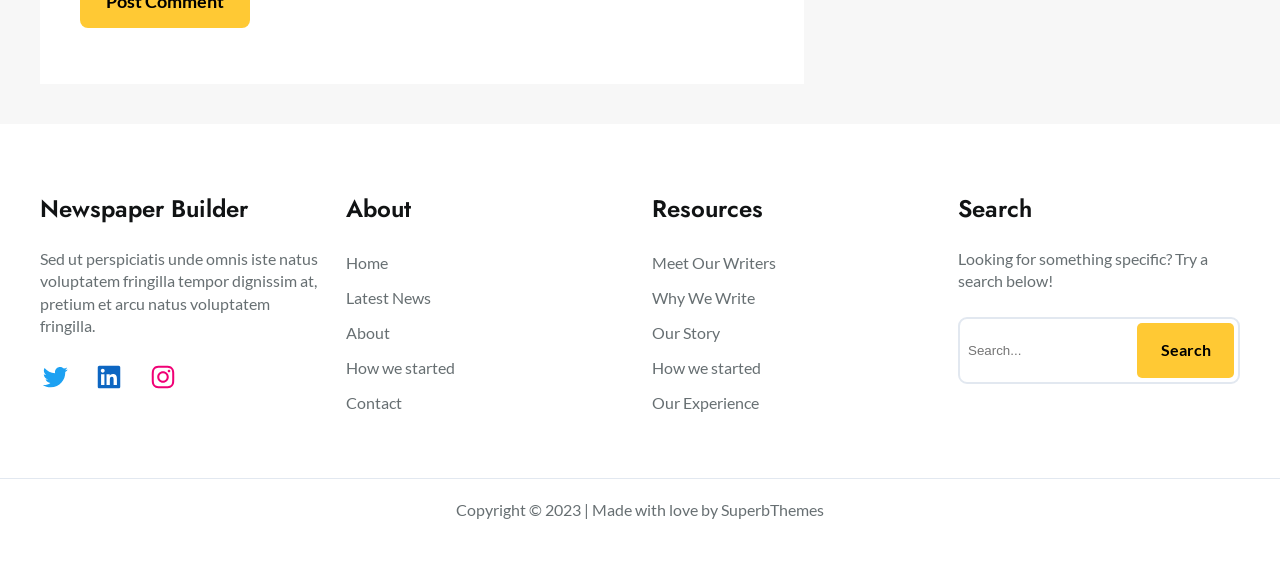How many main sections are available on the webpage?
Provide a one-word or short-phrase answer based on the image.

3